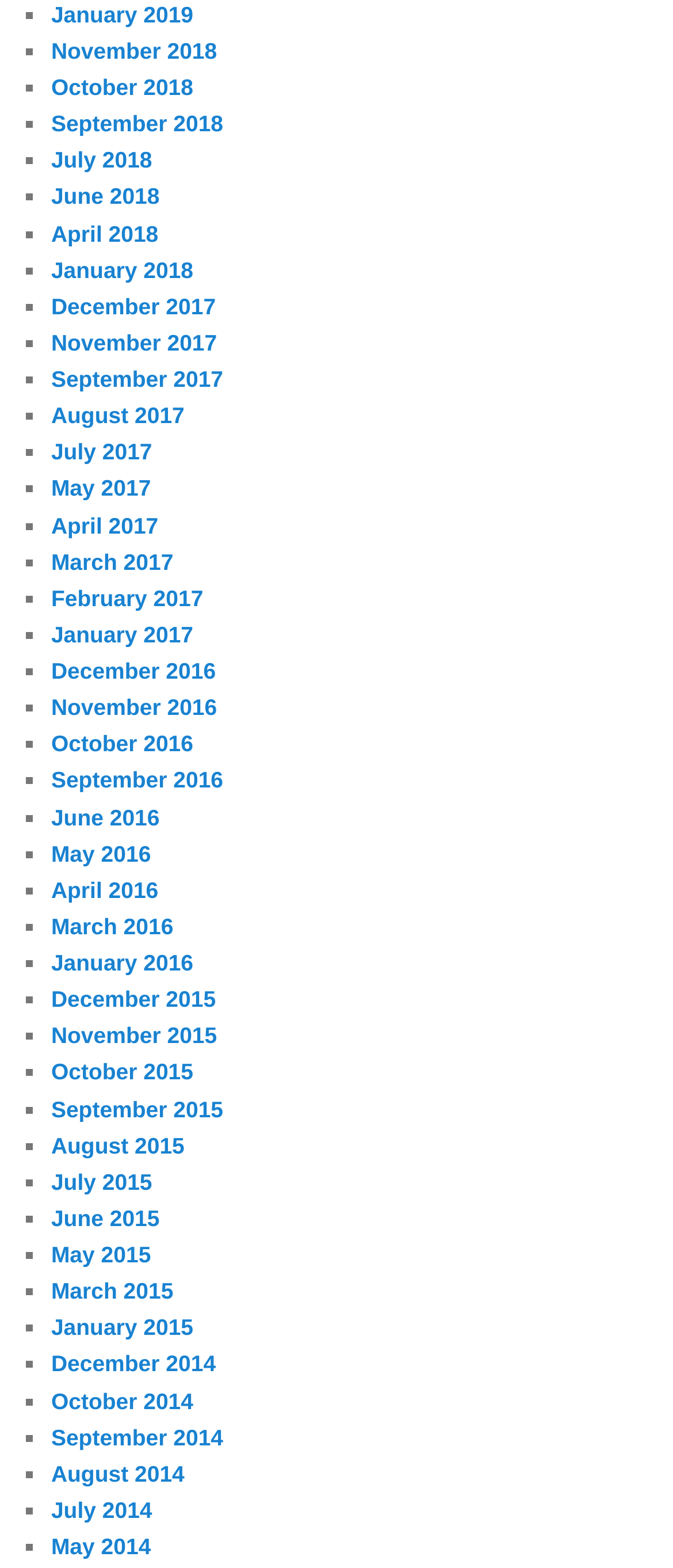Locate the bounding box coordinates of the clickable region to complete the following instruction: "Click on January 2019."

[0.076, 0.001, 0.287, 0.017]